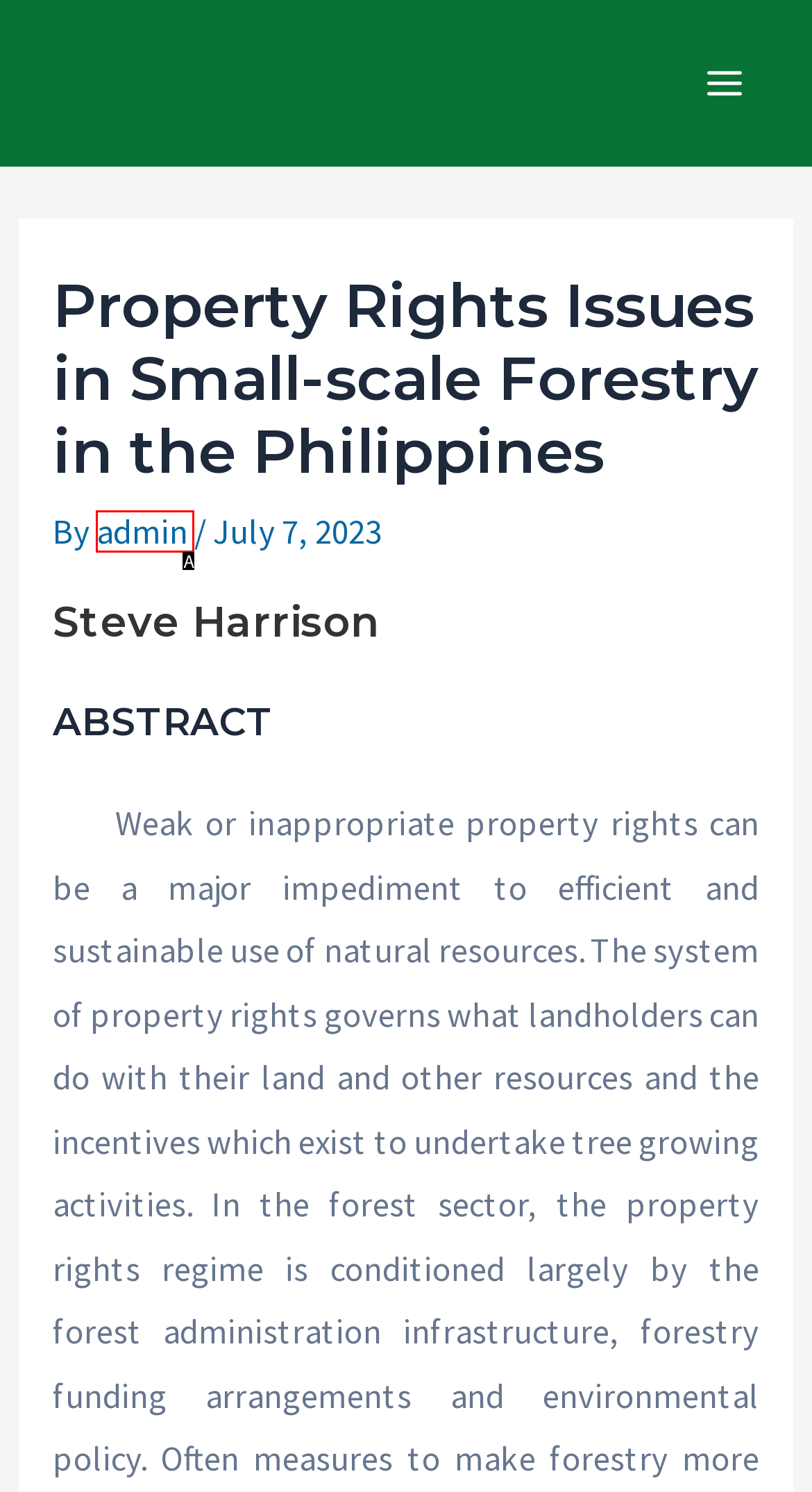Identify the bounding box that corresponds to: admin
Respond with the letter of the correct option from the provided choices.

A